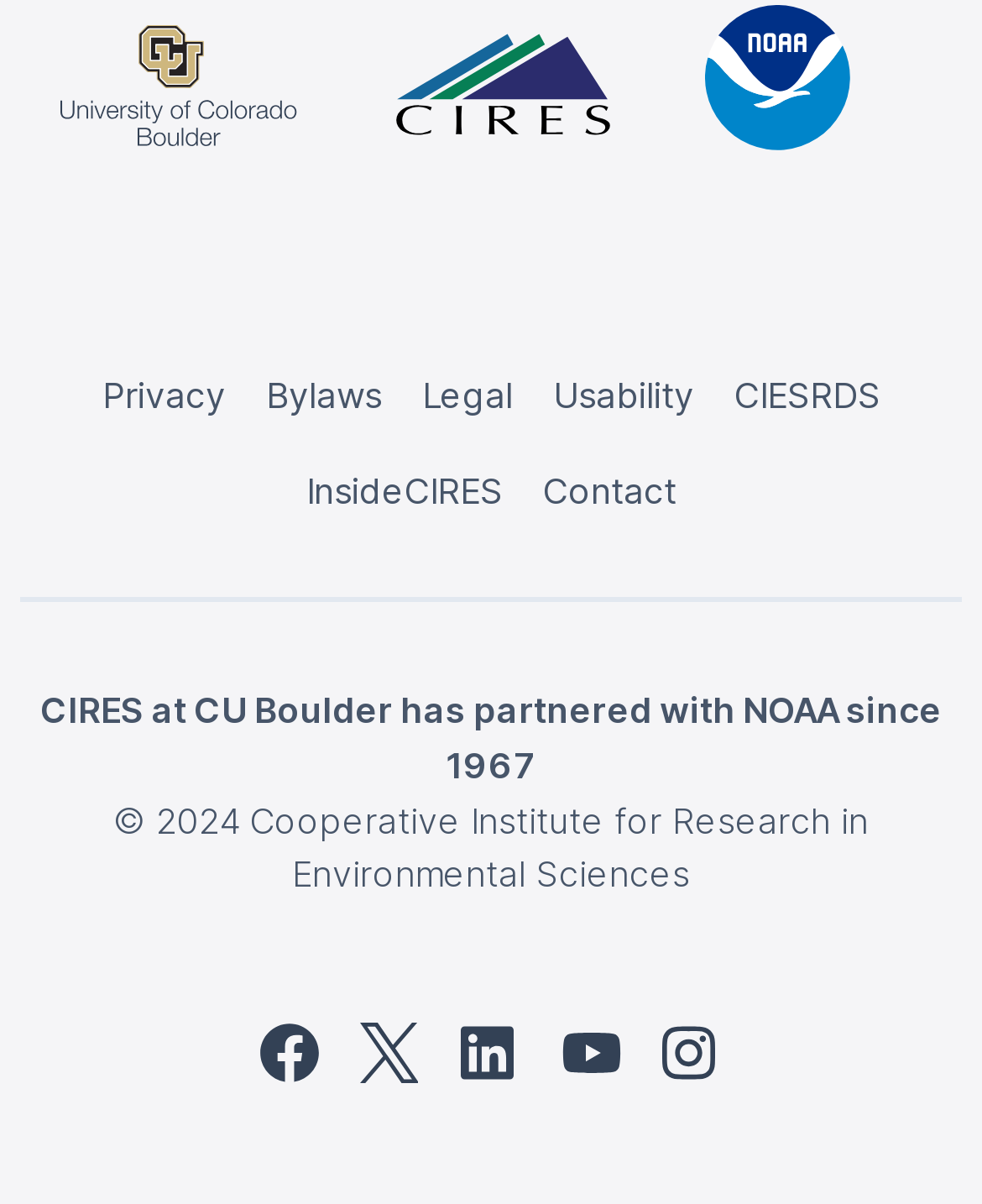Please locate the bounding box coordinates of the element's region that needs to be clicked to follow the instruction: "Click the NOAA Logo". The bounding box coordinates should be provided as four float numbers between 0 and 1, i.e., [left, top, right, bottom].

[0.718, 0.004, 0.964, 0.205]